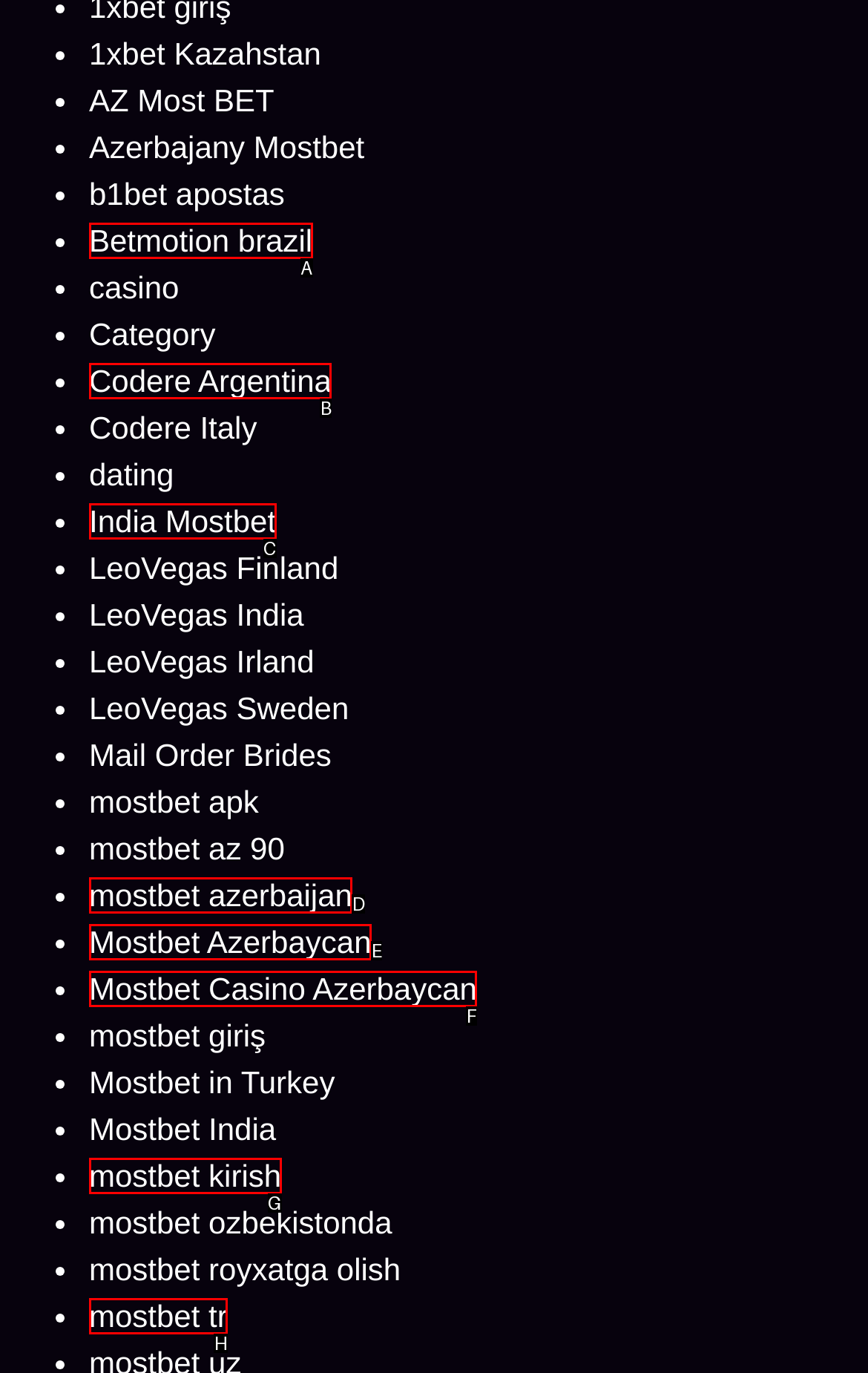Identify the option that corresponds to the description: India Mostbet. Provide only the letter of the option directly.

C